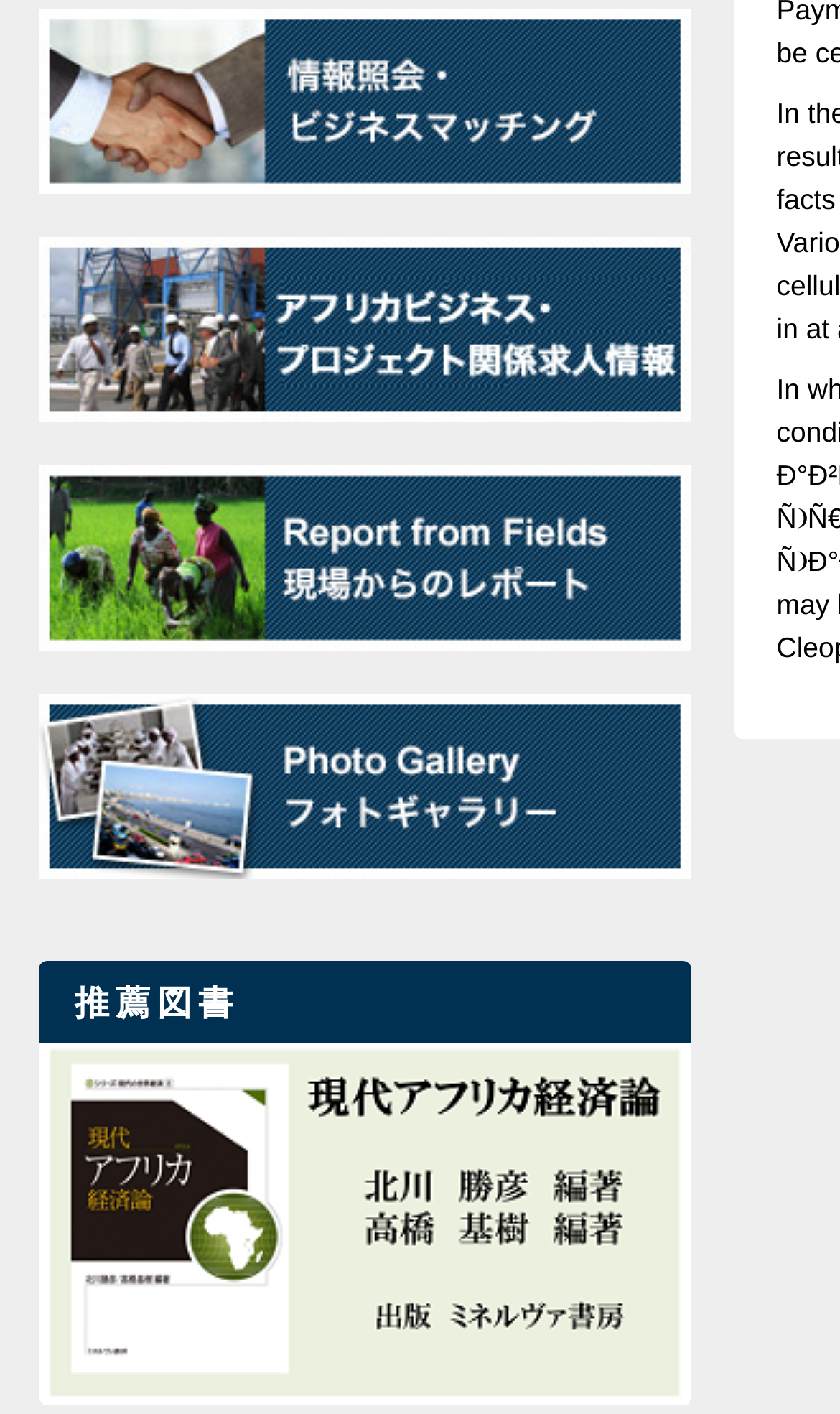Identify the bounding box coordinates for the UI element described as follows: parent_node: 推薦図書. Use the format (top-left x, top-left y, bottom-right x, bottom-right y) and ensure all values are floating point numbers between 0 and 1.

[0.045, 0.736, 0.824, 0.759]